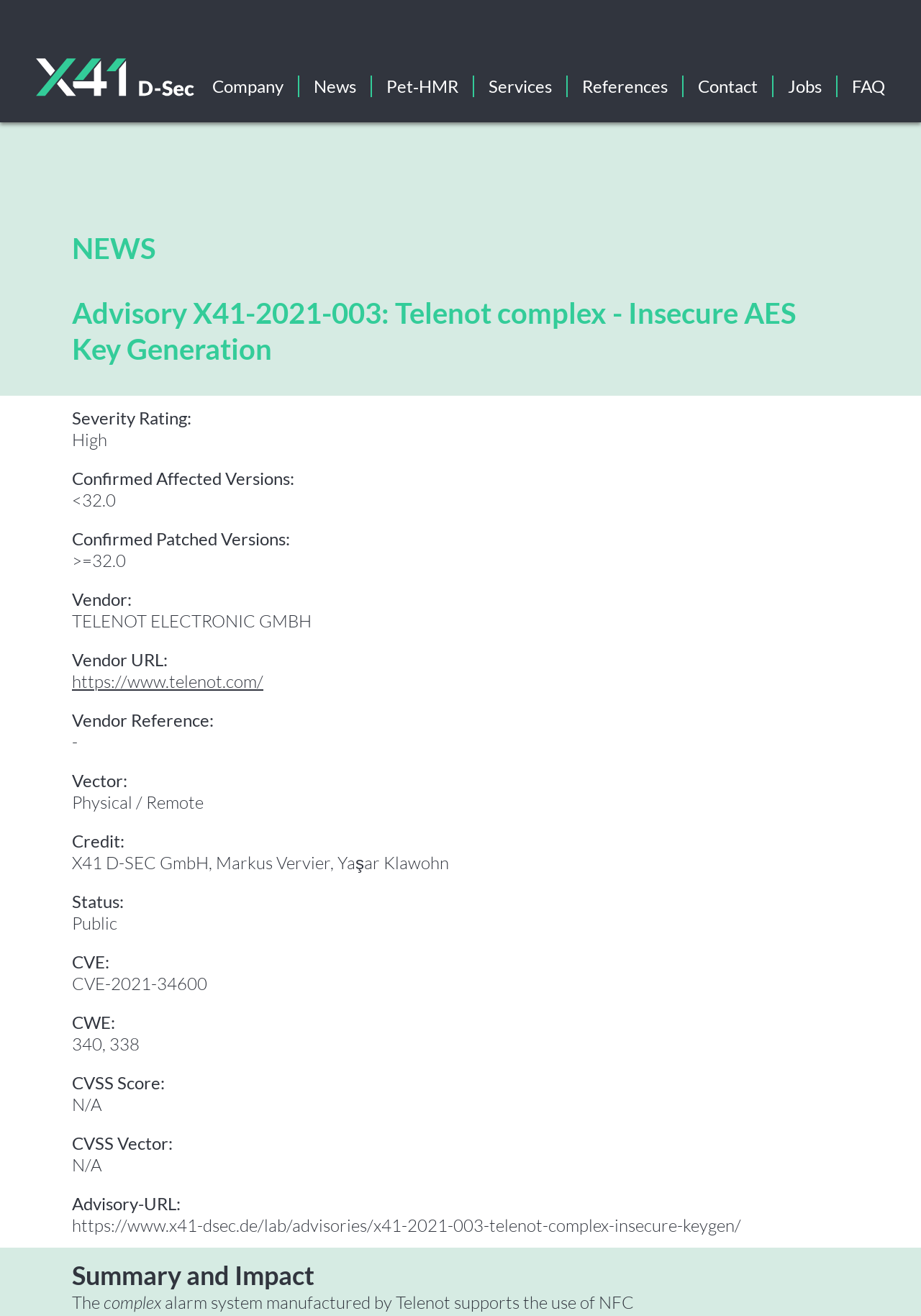Find the bounding box coordinates of the element to click in order to complete this instruction: "View the image with the caption 'Jazz hands!'". The bounding box coordinates must be four float numbers between 0 and 1, denoted as [left, top, right, bottom].

None